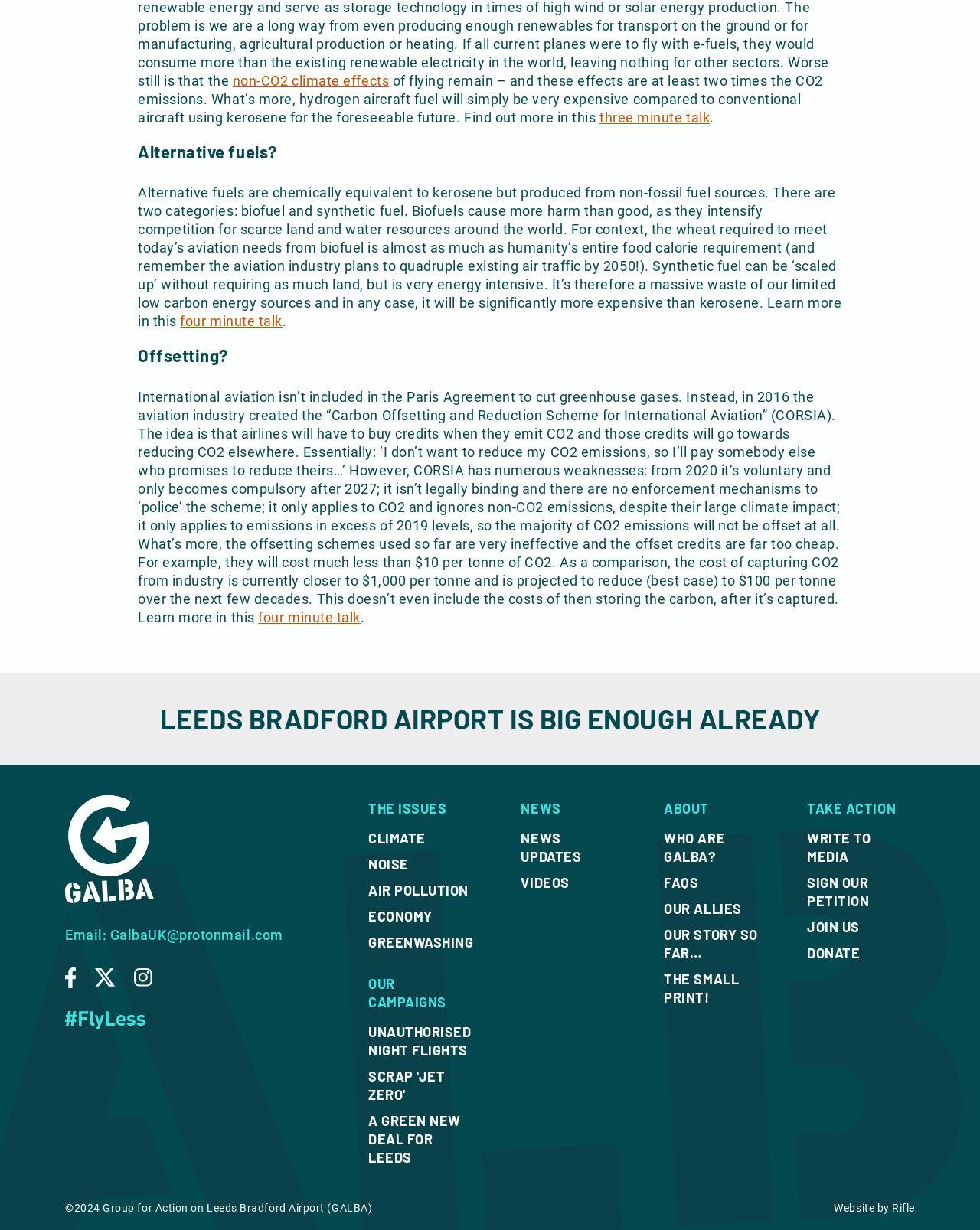Please determine the bounding box coordinates for the UI element described here. Use the format (top-left x, top-left y, bottom-right x, bottom-right y) with values bounded between 0 and 1: UNAUTHORISED NIGHT FLIGHTS

[0.363, 0.828, 0.496, 0.864]